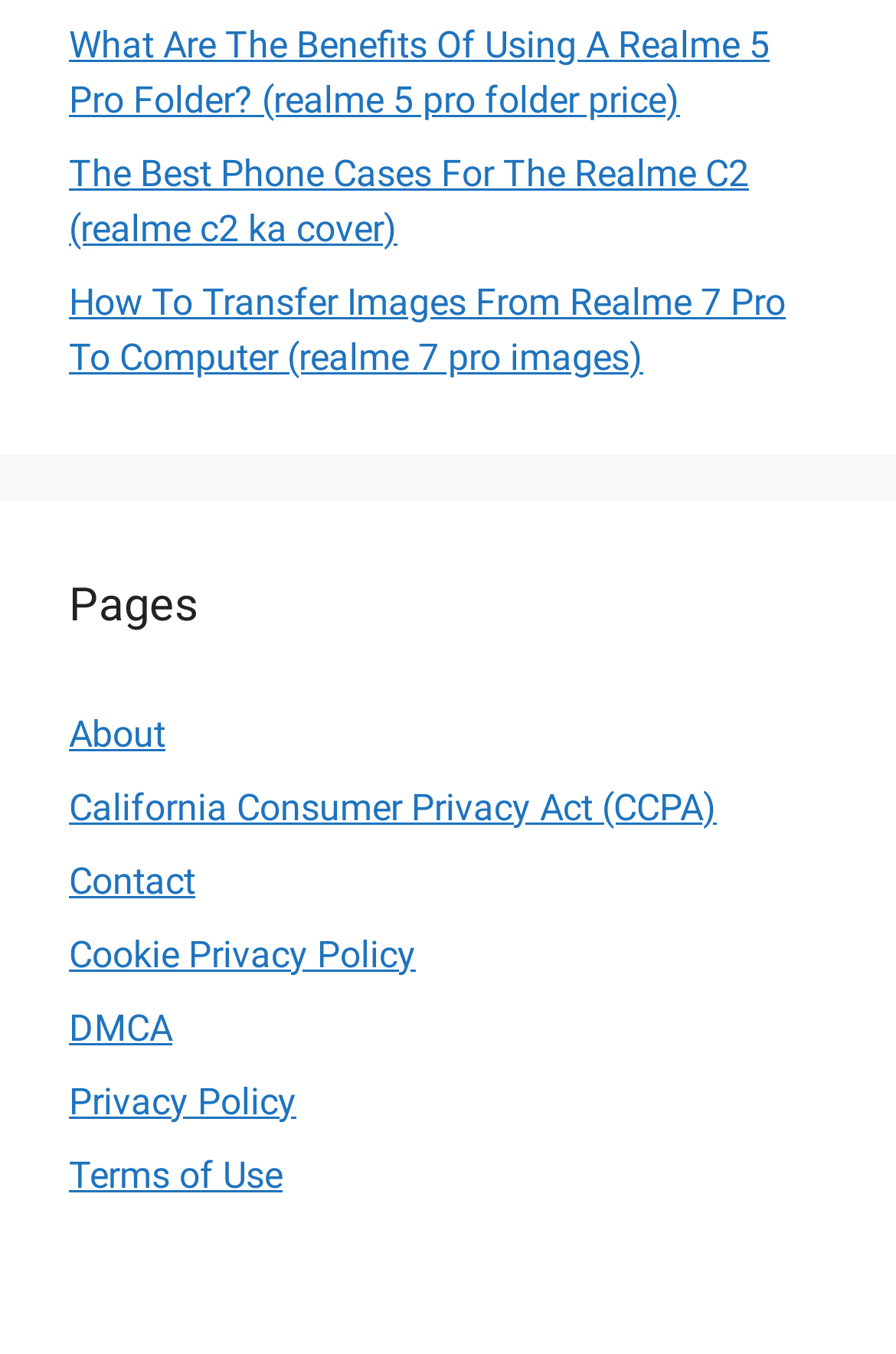Please determine the bounding box coordinates of the element to click in order to execute the following instruction: "Transfer images from Realme 7 Pro to computer". The coordinates should be four float numbers between 0 and 1, specified as [left, top, right, bottom].

[0.077, 0.207, 0.877, 0.28]